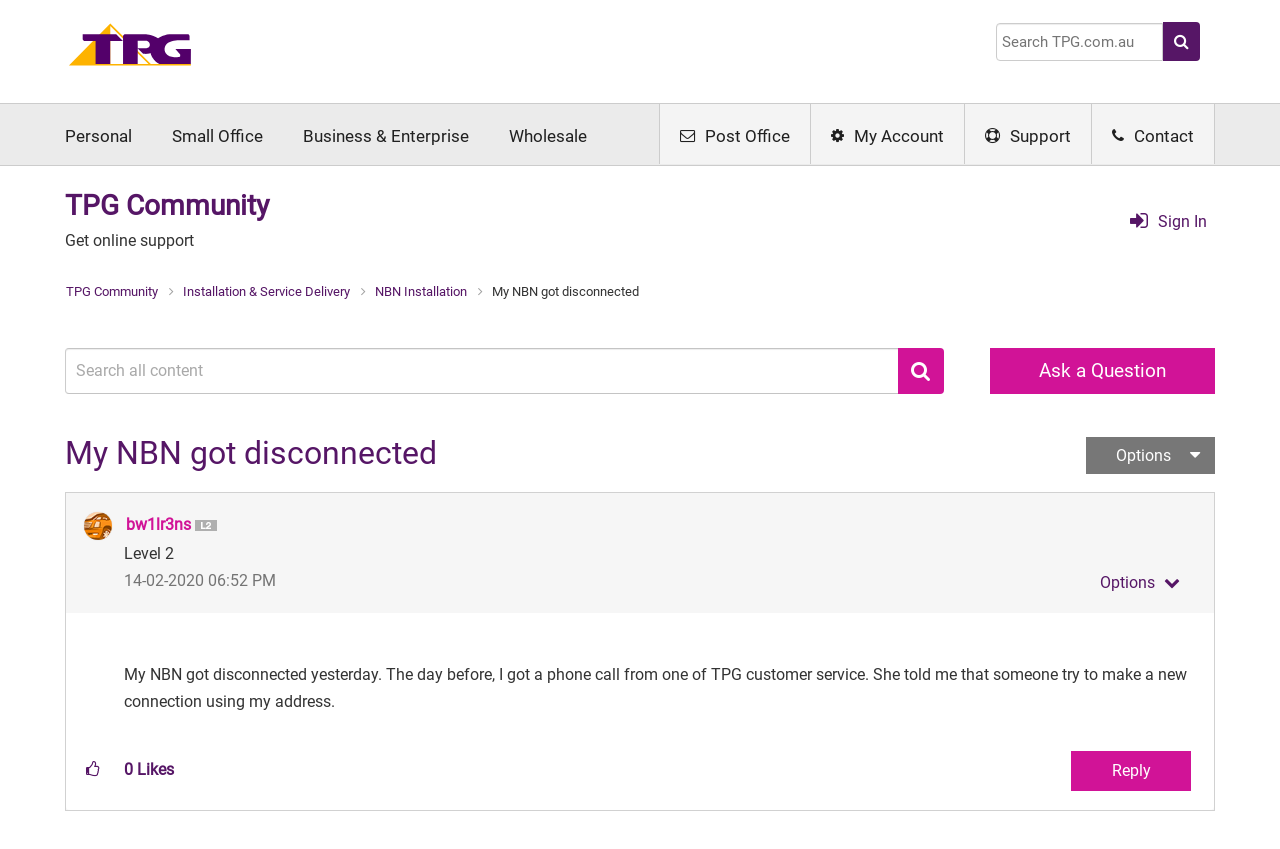Using the description: "TPG Community", determine the UI element's bounding box coordinates. Ensure the coordinates are in the format of four float numbers between 0 and 1, i.e., [left, top, right, bottom].

[0.051, 0.222, 0.21, 0.261]